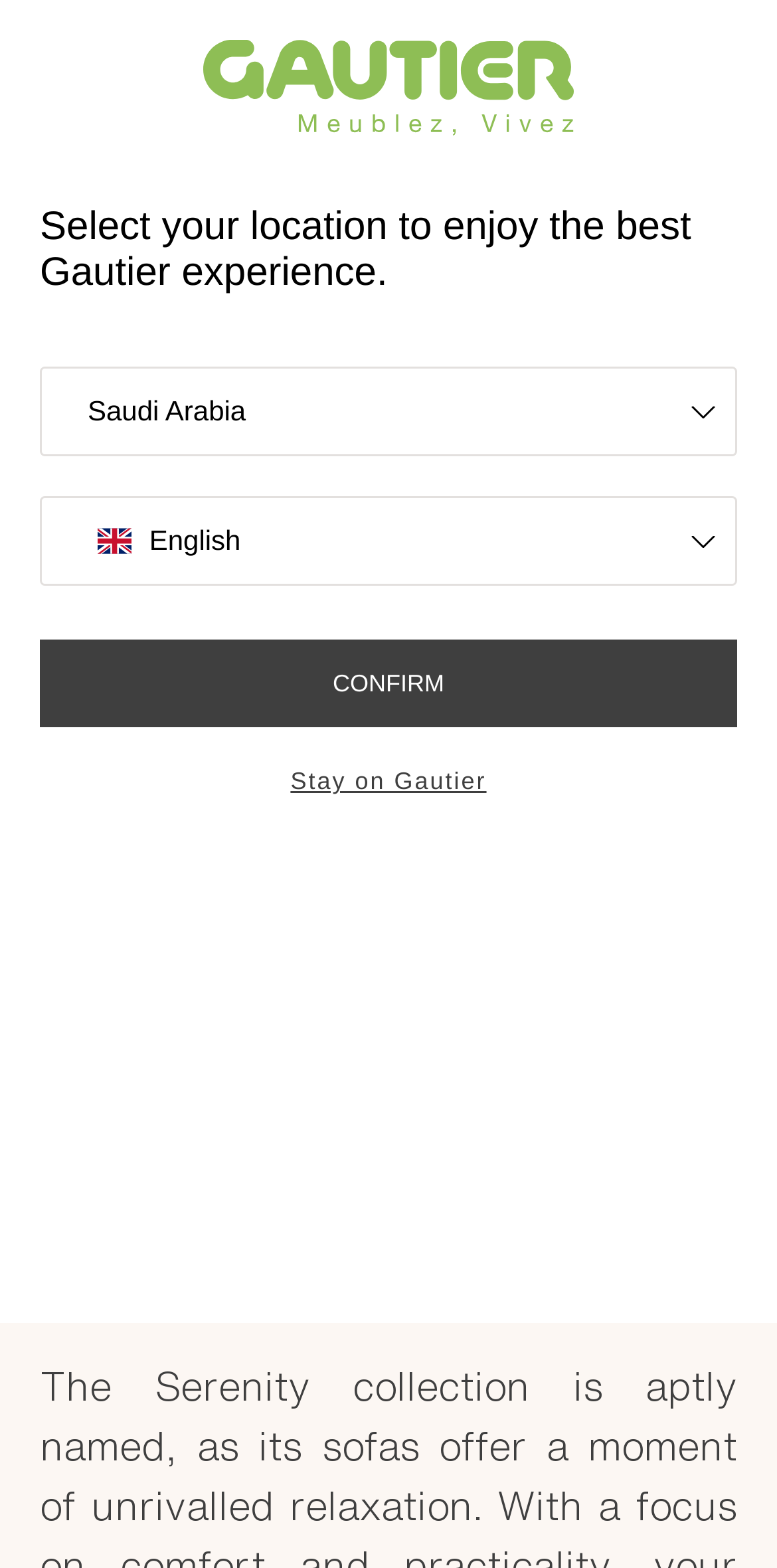Identify the bounding box coordinates of the region that should be clicked to execute the following instruction: "Select your location".

[0.051, 0.234, 0.949, 0.291]